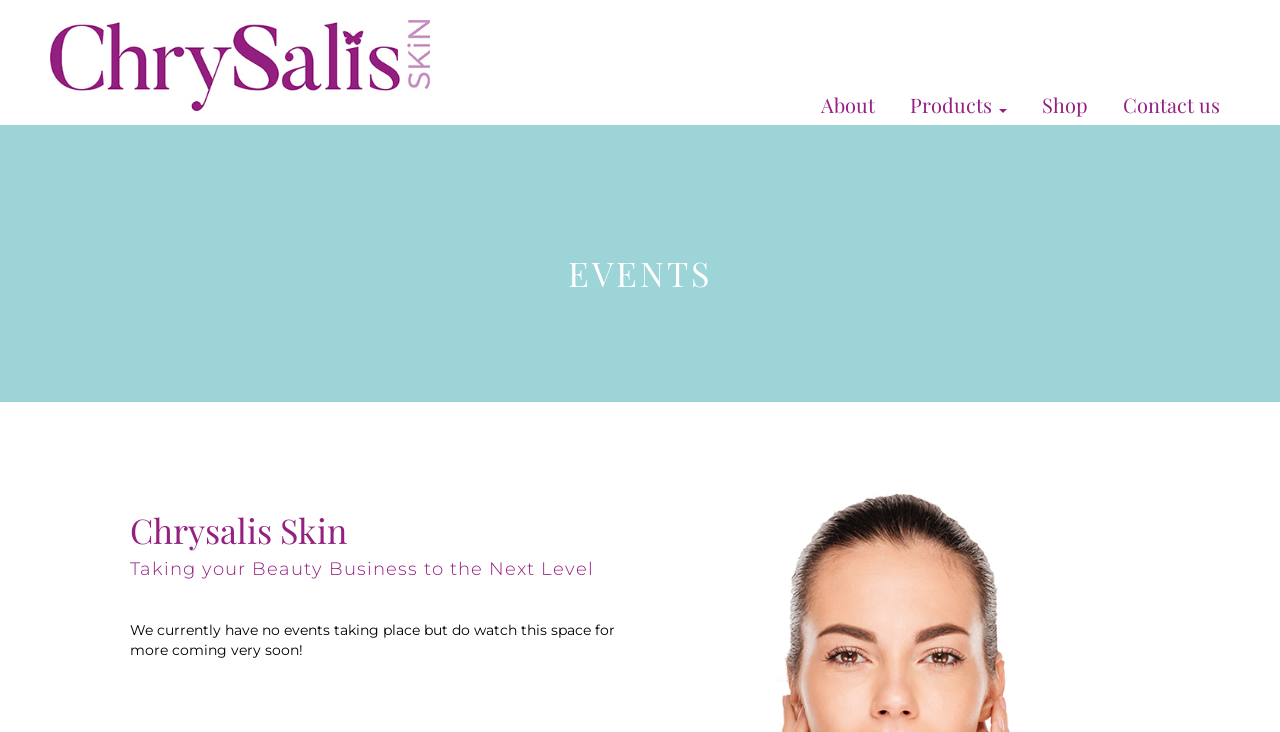Using the information from the screenshot, answer the following question thoroughly:
How many navigation links are there?

There are four navigation links at the top of the page, which are 'About', 'Products', 'Shop', and 'Contact us'. These links are arranged horizontally and have distinct bounding box coordinates.